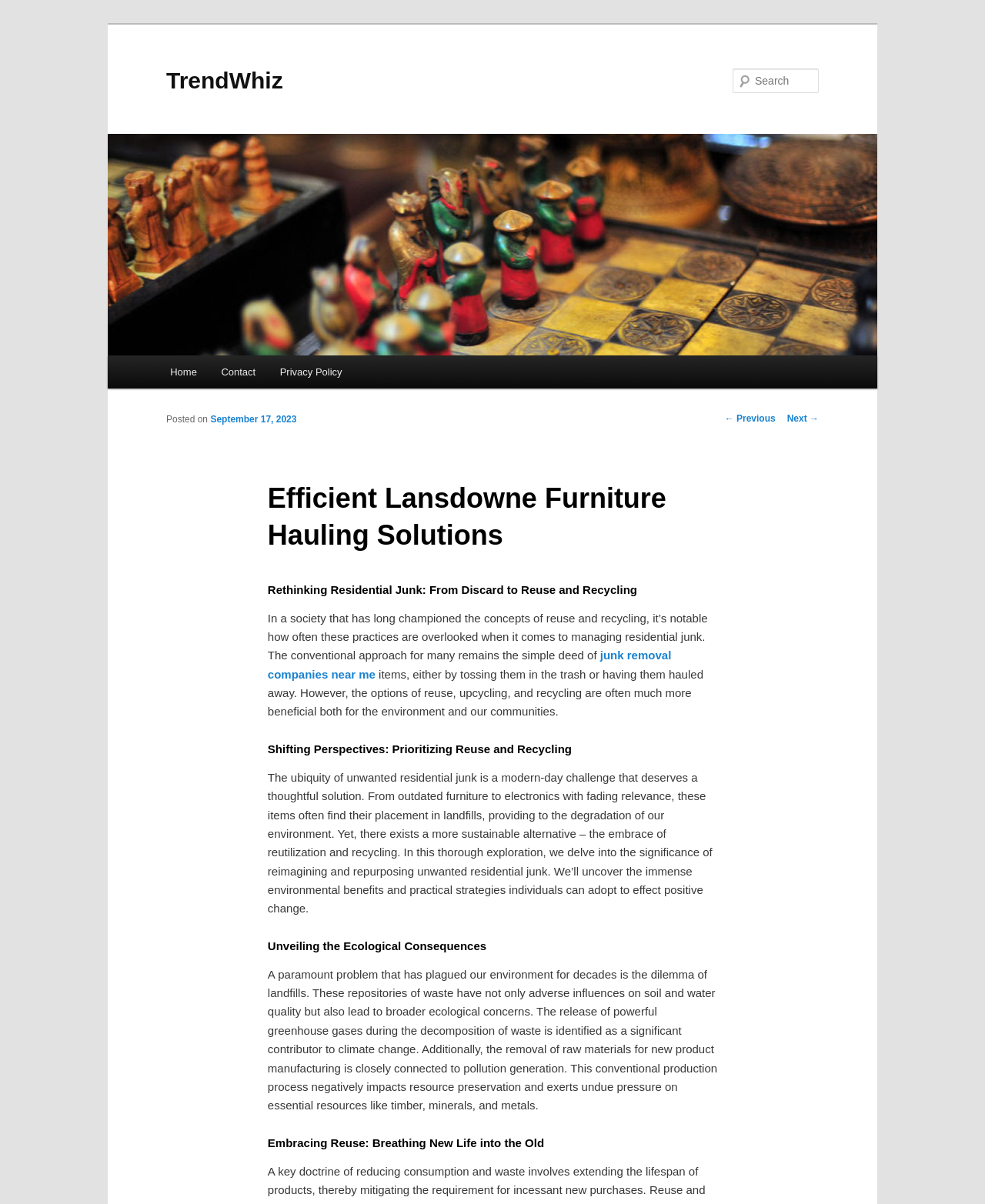Provide a brief response to the question using a single word or phrase: 
How many headings are in the main article?

5